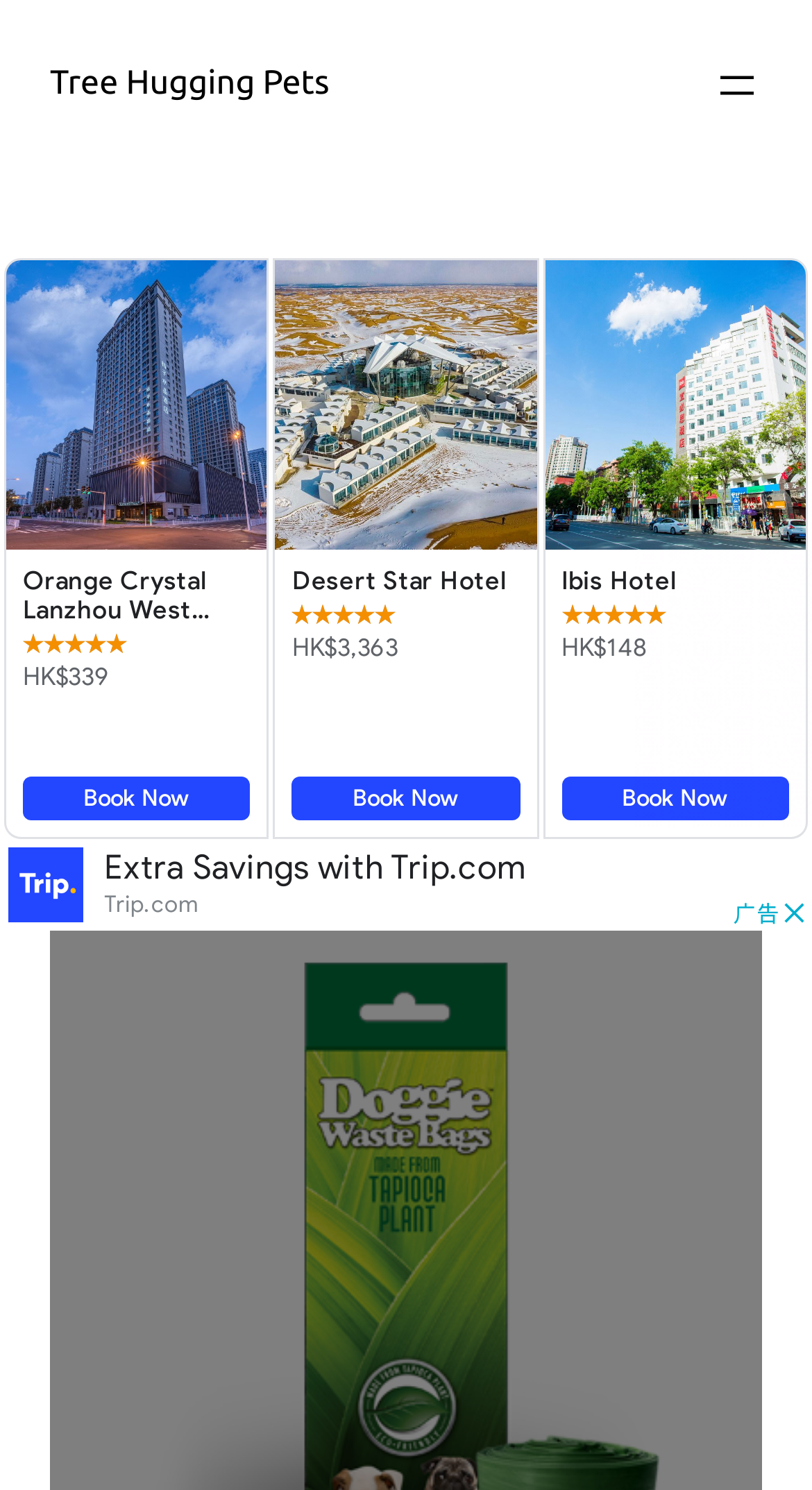Provide the bounding box coordinates for the specified HTML element described in this description: "aria-label="Open menu"". The coordinates should be four float numbers ranging from 0 to 1, in the format [left, top, right, bottom].

[0.877, 0.04, 0.938, 0.074]